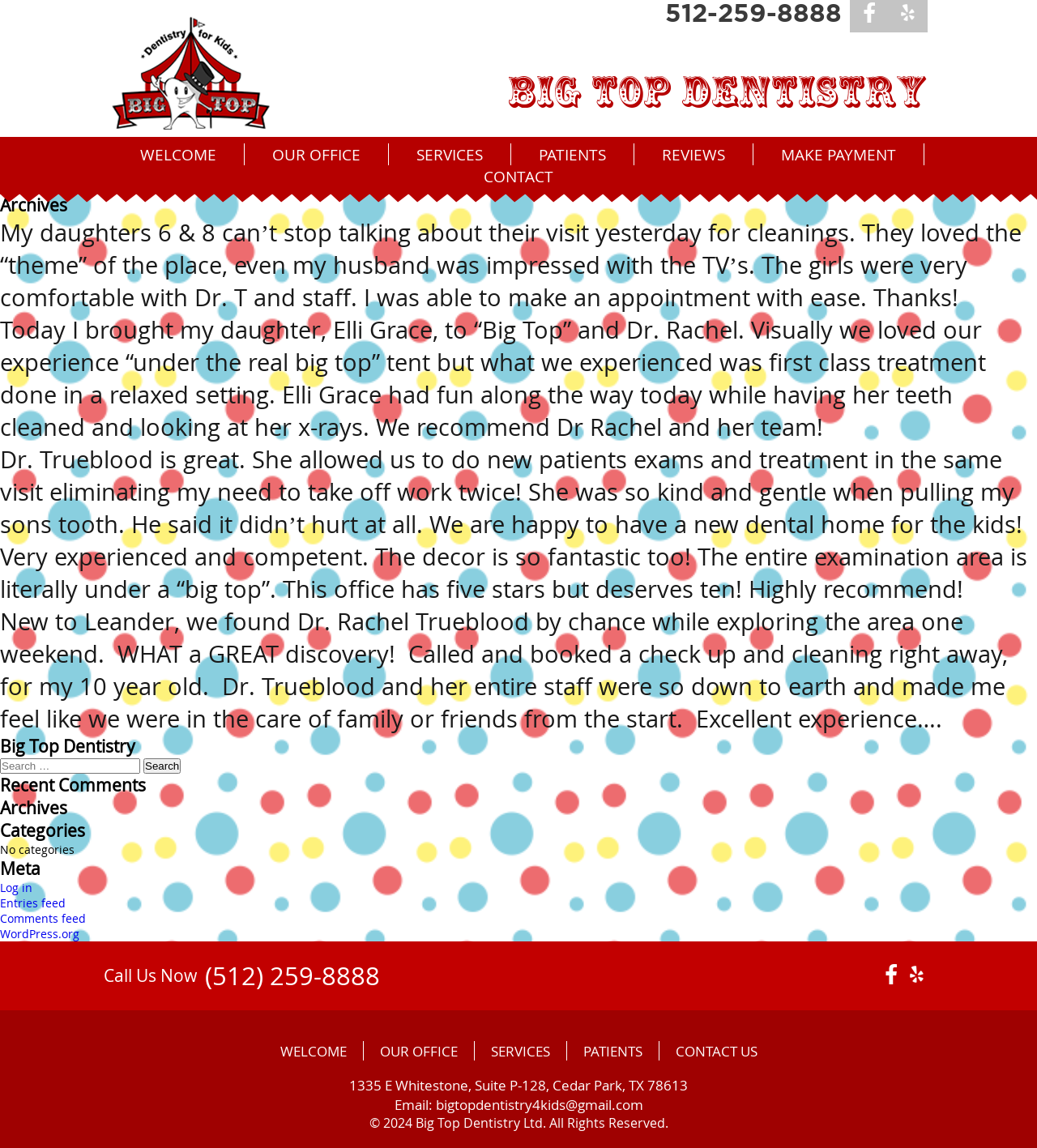Select the bounding box coordinates of the element I need to click to carry out the following instruction: "Search for something".

[0.138, 0.661, 0.174, 0.674]